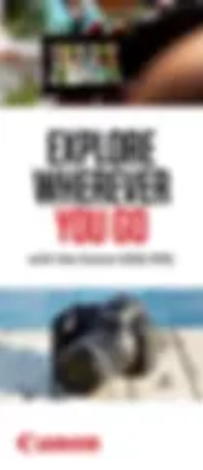What is the primary product featured in the image?
Using the information from the image, provide a comprehensive answer to the question.

The primary product featured in the image is a Canon camera, which is prominently displayed on a sandy beach, suggesting its suitability for capturing stunning memories while traveling.